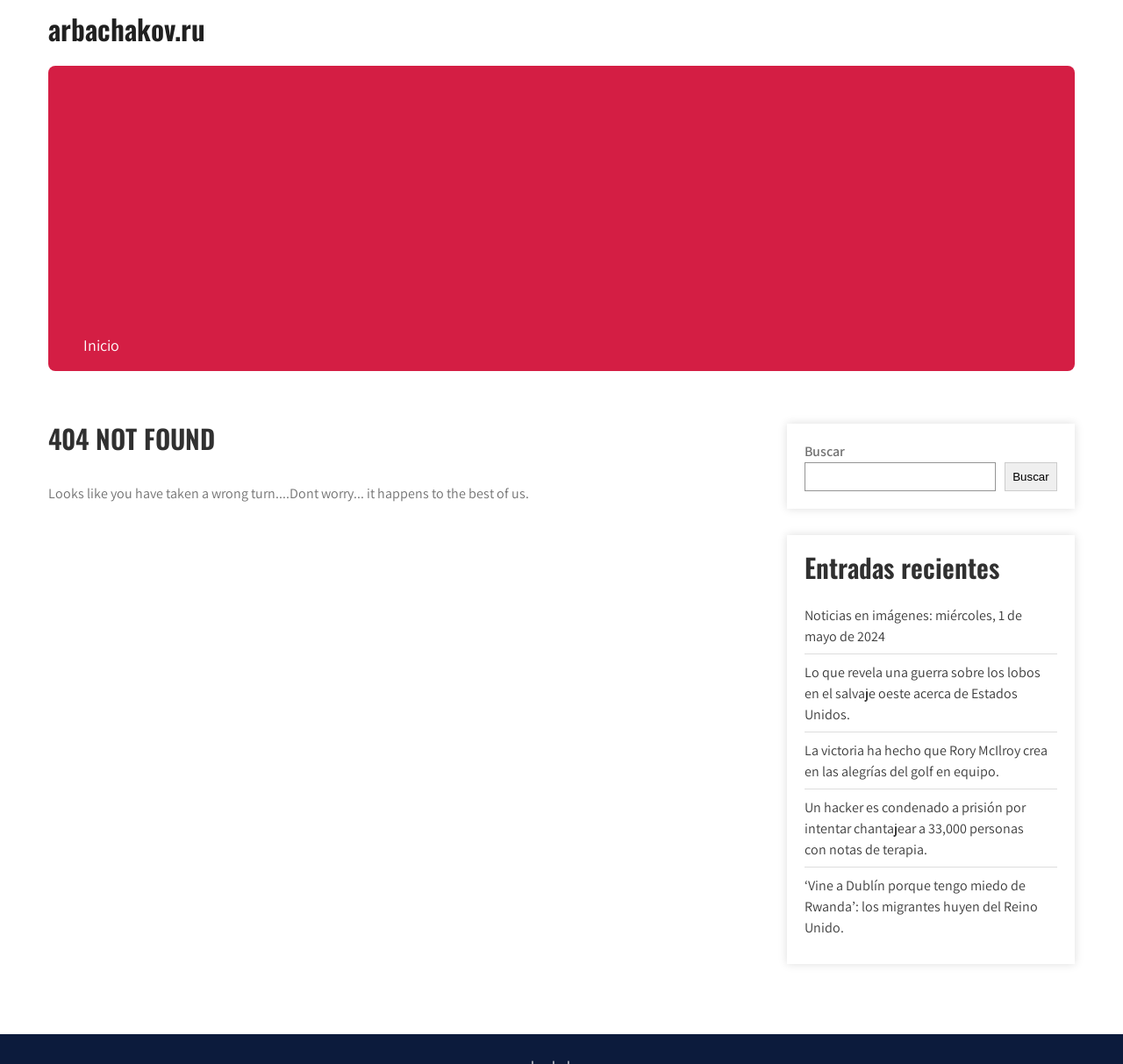Pinpoint the bounding box coordinates of the clickable area necessary to execute the following instruction: "search". The coordinates should be given as four float numbers between 0 and 1, namely [left, top, right, bottom].

[0.717, 0.435, 0.887, 0.462]